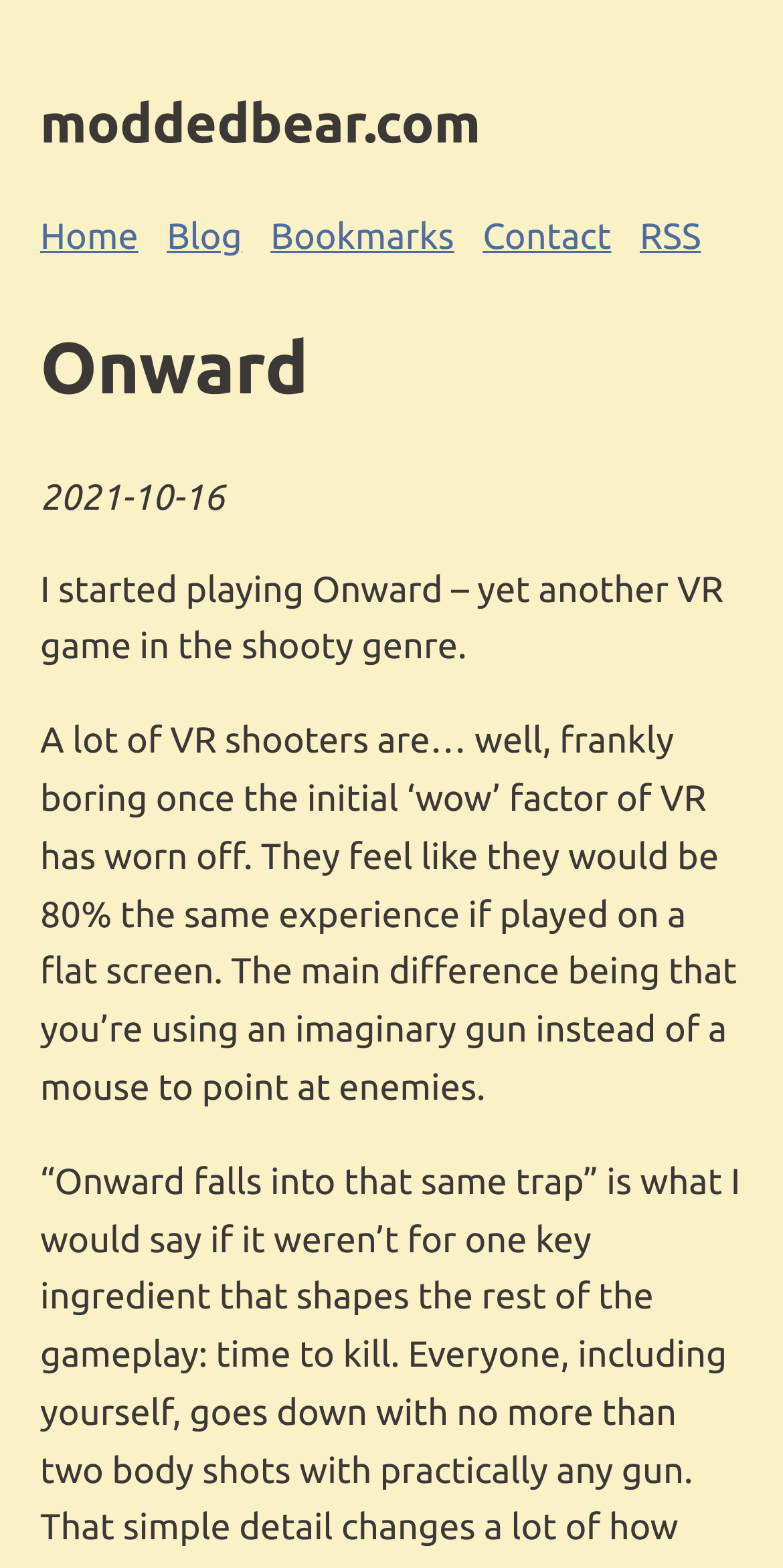What is the main difference between VR shooters and flat screen shooters?
Look at the image and respond with a single word or a short phrase.

Using an imaginary gun